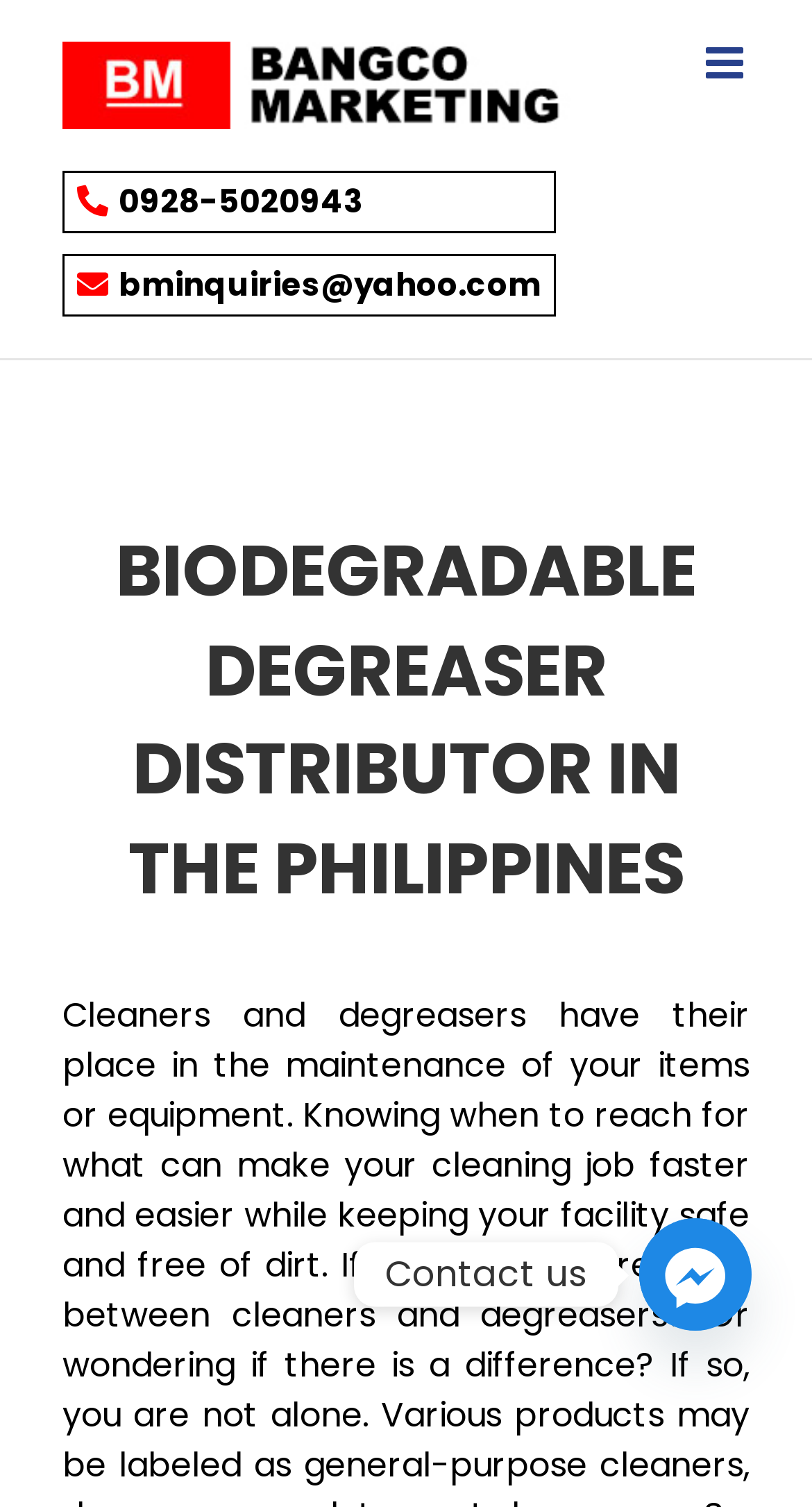Reply to the question with a brief word or phrase: Is the mobile menu expanded?

False